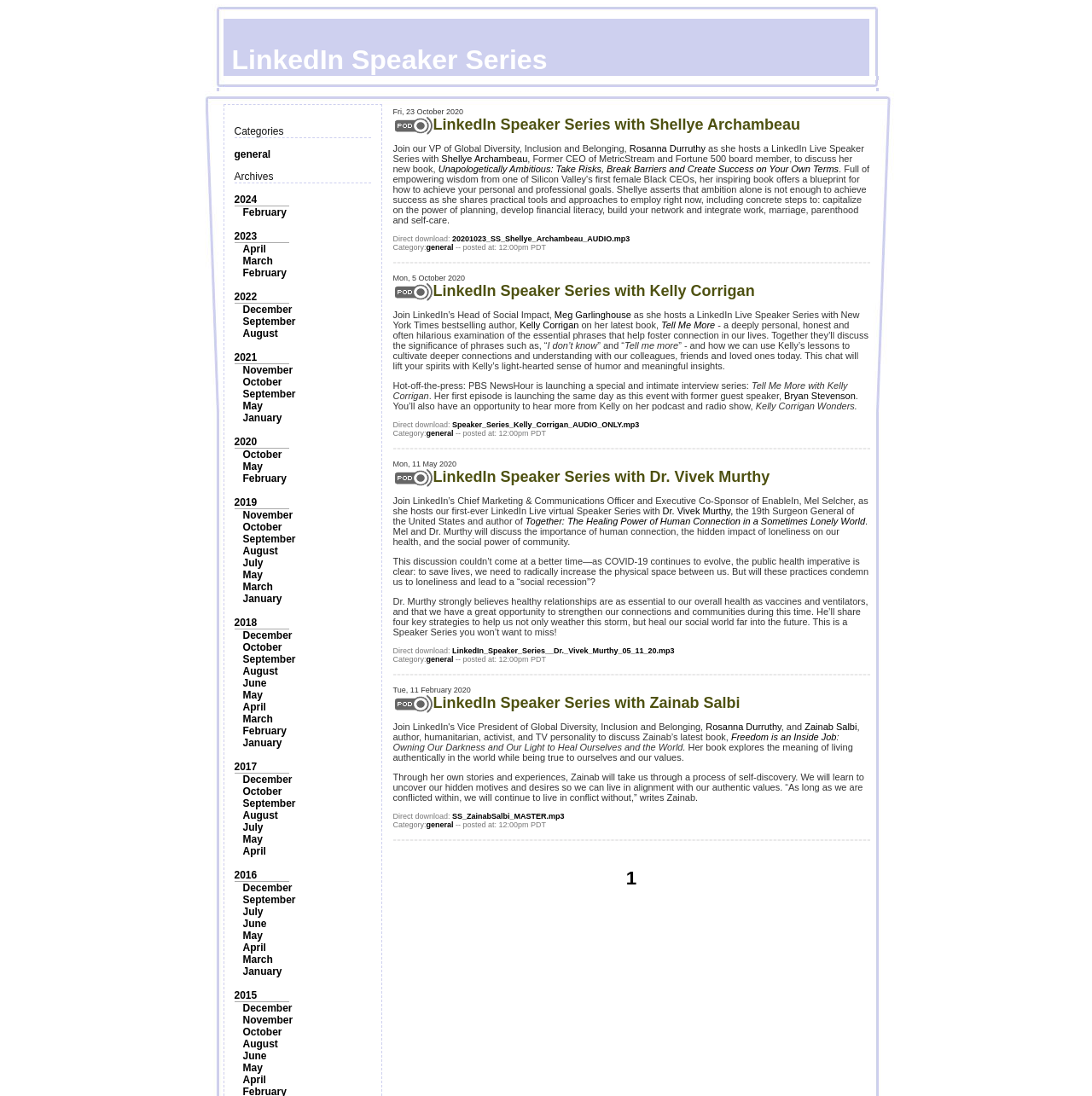Analyze the image and deliver a detailed answer to the question: What is the date of the LinkedIn Speaker Series with Shellye Archambeau?

The date of the LinkedIn Speaker Series with Shellye Archambeau is Fri, 23 October 2020, which is mentioned at the top of the webpage content.